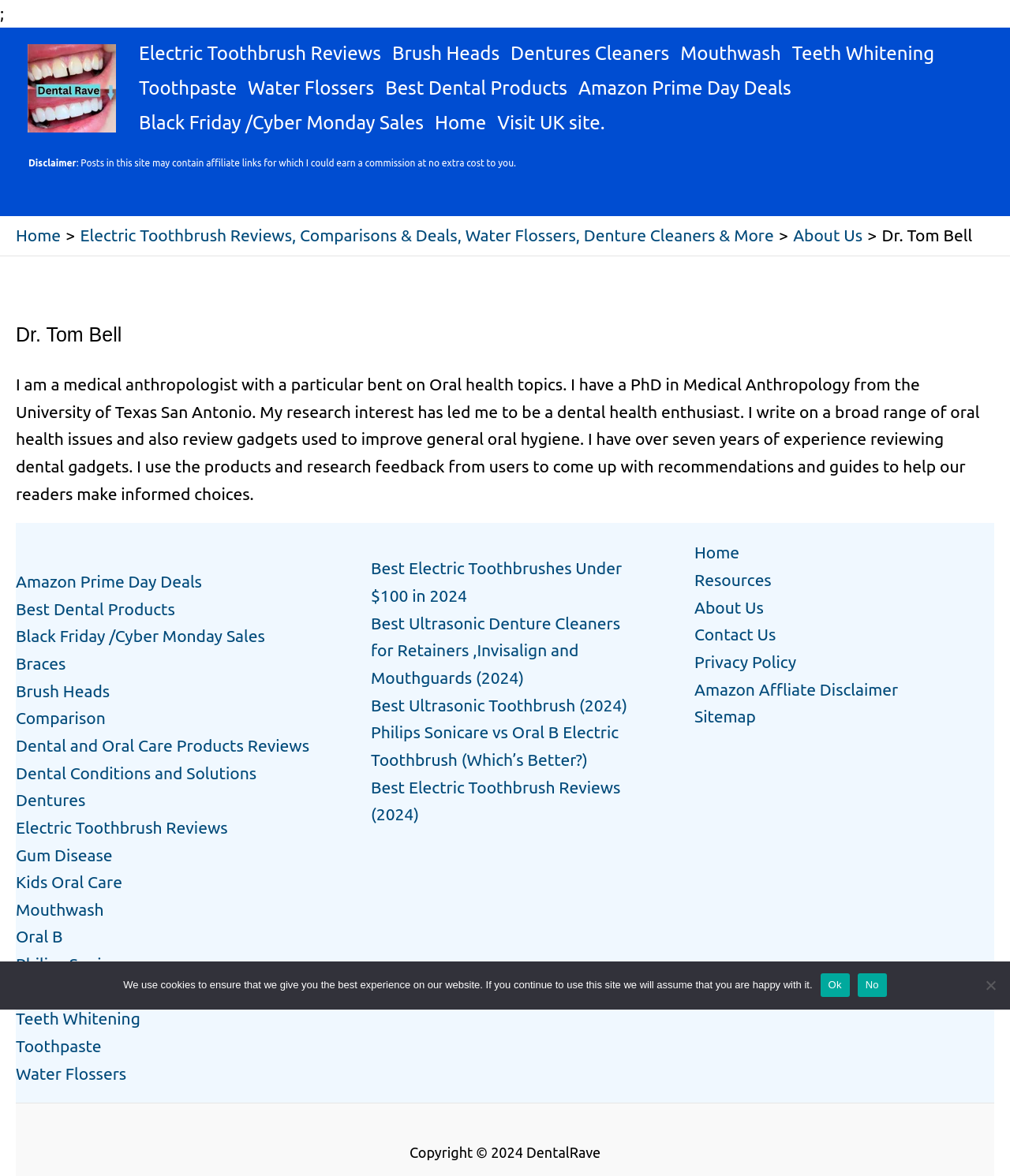Identify the bounding box coordinates of the element that should be clicked to fulfill this task: "Check out the Best Dental Products". The coordinates should be provided as four float numbers between 0 and 1, i.e., [left, top, right, bottom].

[0.376, 0.06, 0.567, 0.09]